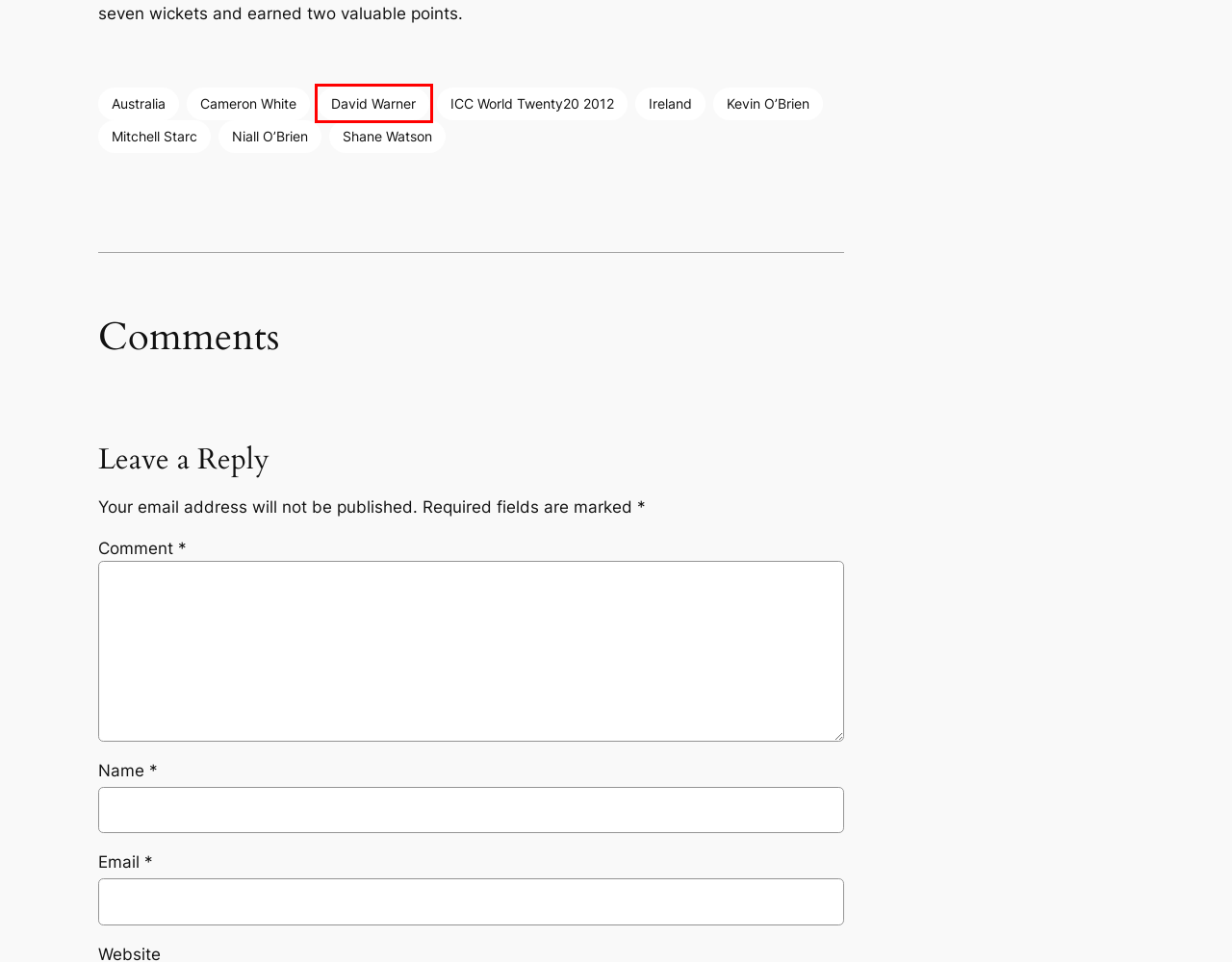You are given a screenshot of a webpage with a red bounding box around an element. Choose the most fitting webpage description for the page that appears after clicking the element within the red bounding box. Here are the candidates:
A. Cameron White – Cricket Dawn
B. Niall O’Brien – Cricket Dawn
C. Kevin O’Brien – Cricket Dawn
D. Mitchell Starc – Cricket Dawn
E. Ireland – Cricket Dawn
F. ICC World Twenty20 2012 – Cricket Dawn
G. Australia – Cricket Dawn
H. David Warner – Cricket Dawn

H